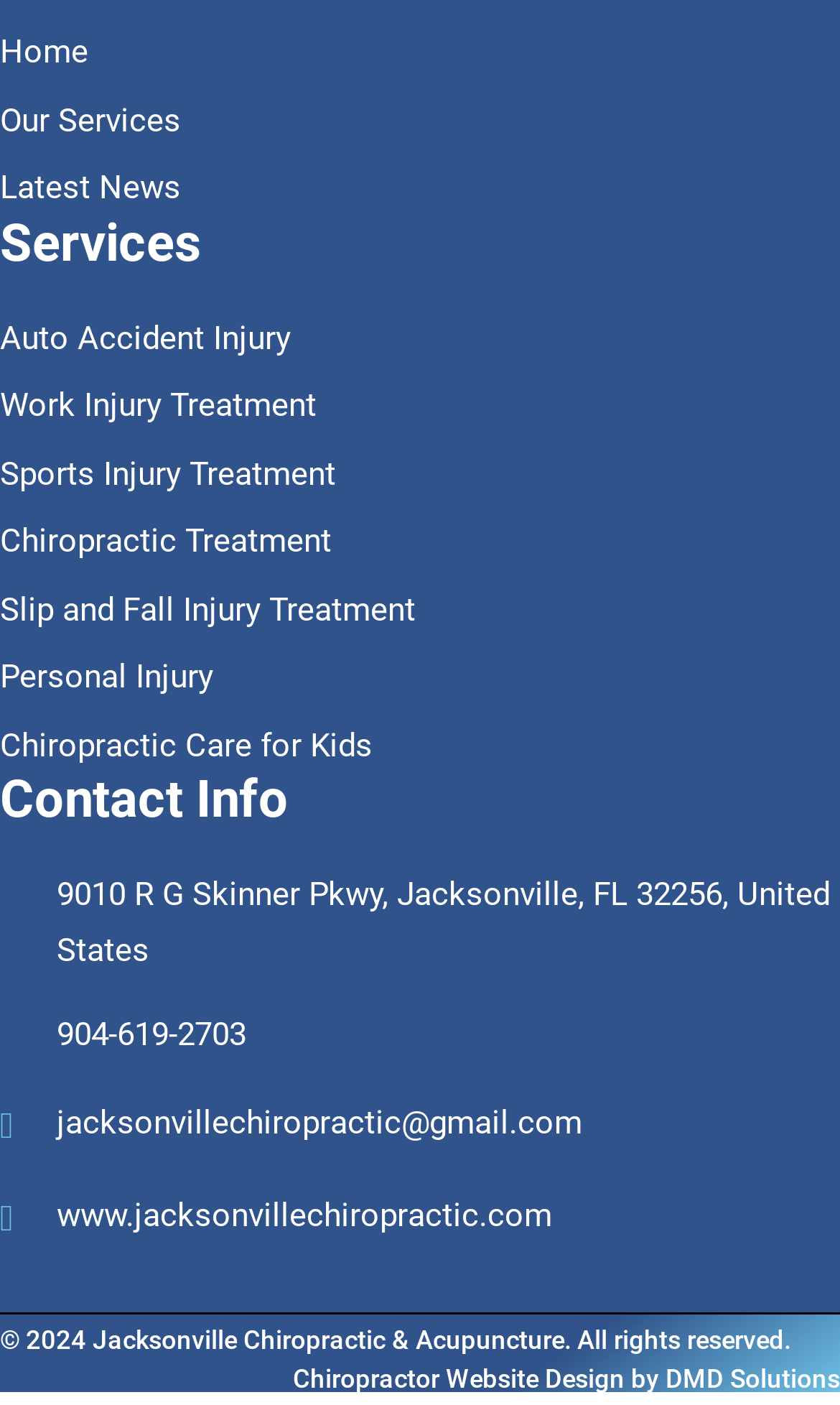Please specify the bounding box coordinates of the clickable section necessary to execute the following command: "View Auto Accident Injury services".

[0.0, 0.222, 0.5, 0.261]